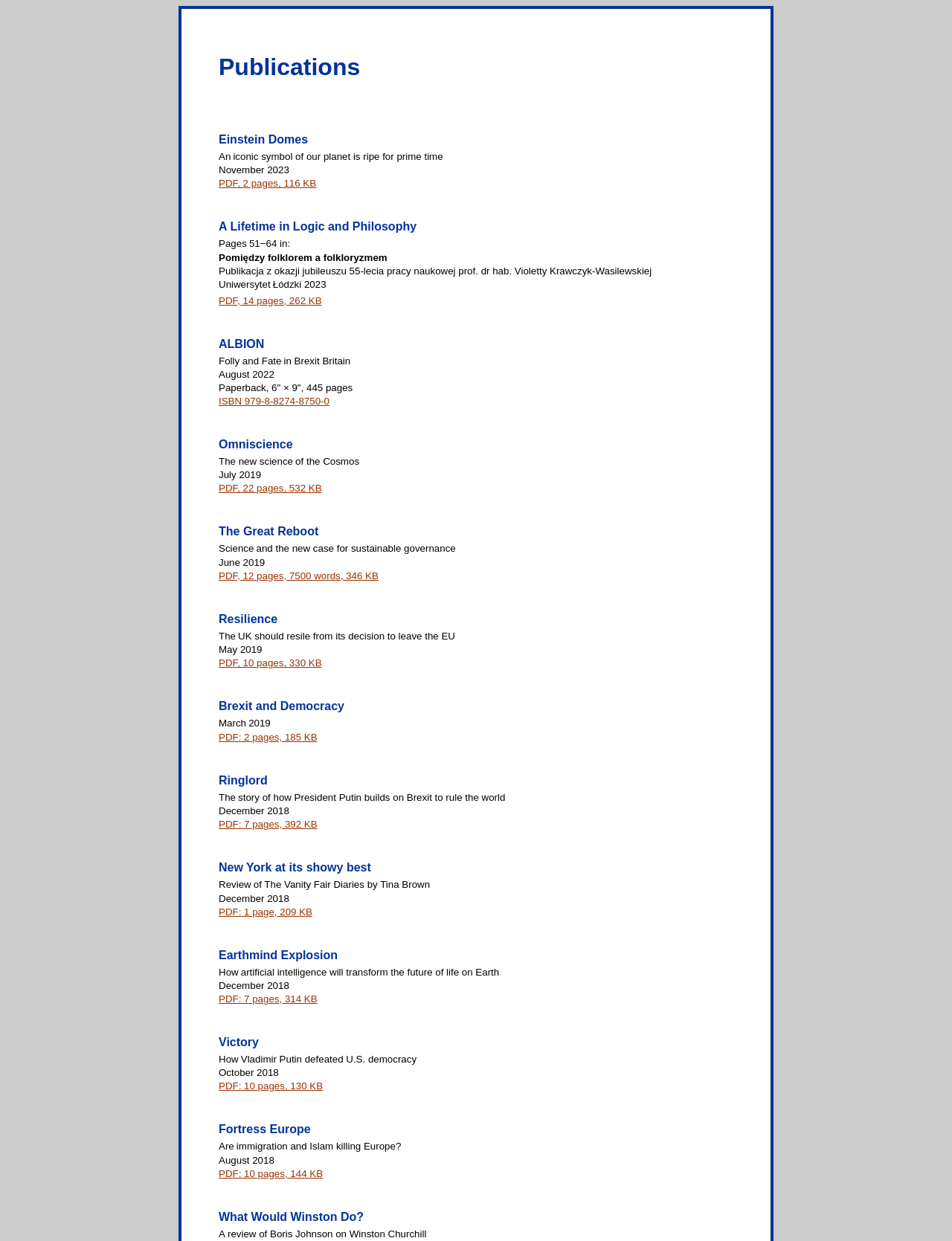Find the bounding box coordinates of the area to click in order to follow the instruction: "View details of 'Brexit and Democracy'".

[0.23, 0.564, 0.362, 0.574]